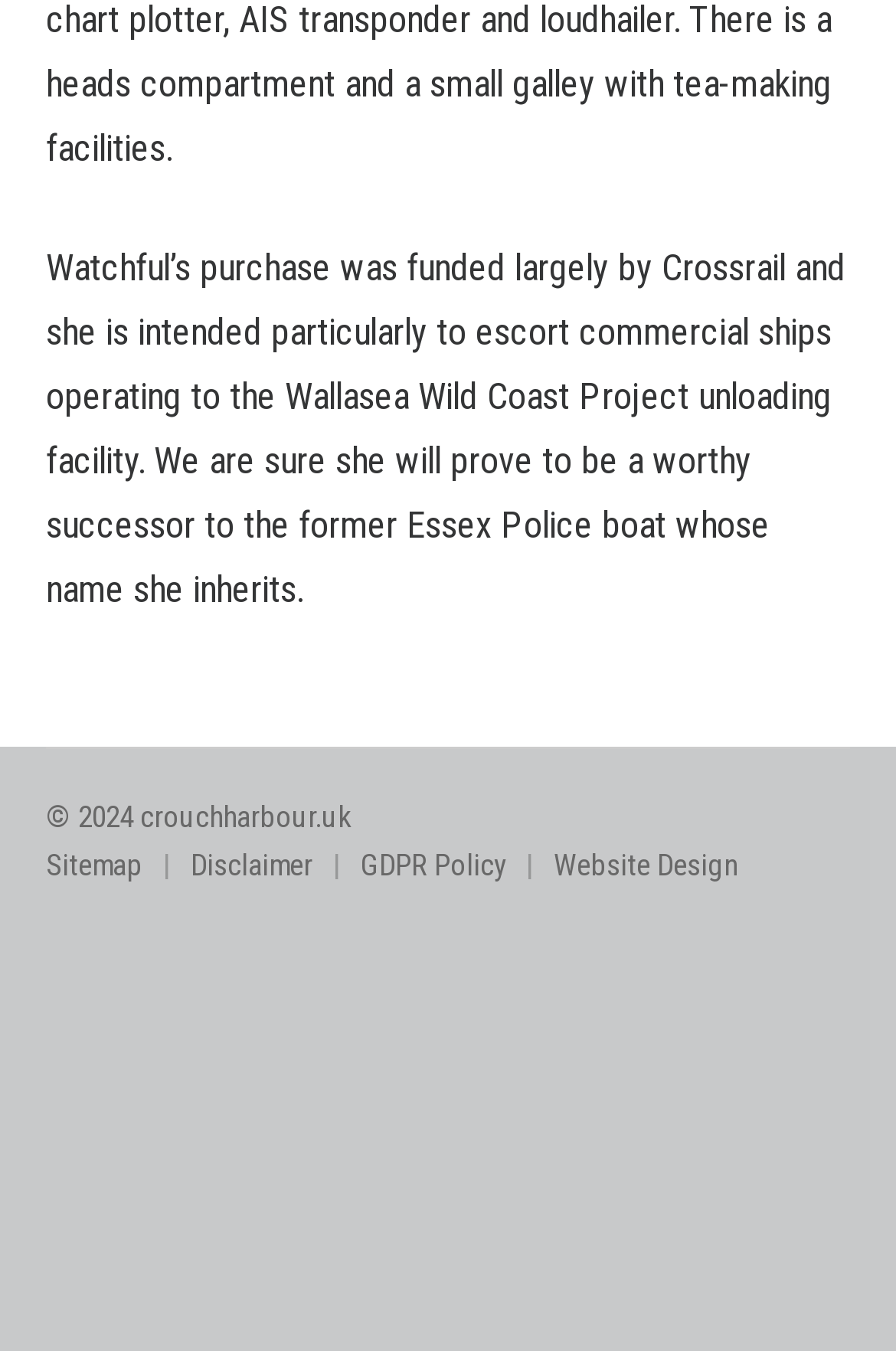What is Watchful's purpose?
Please provide an in-depth and detailed response to the question.

According to the StaticText element, Watchful's purchase was funded largely by Crossrail and she is intended particularly to escort commercial ships operating to the Wallasea Wild Coast Project unloading facility.